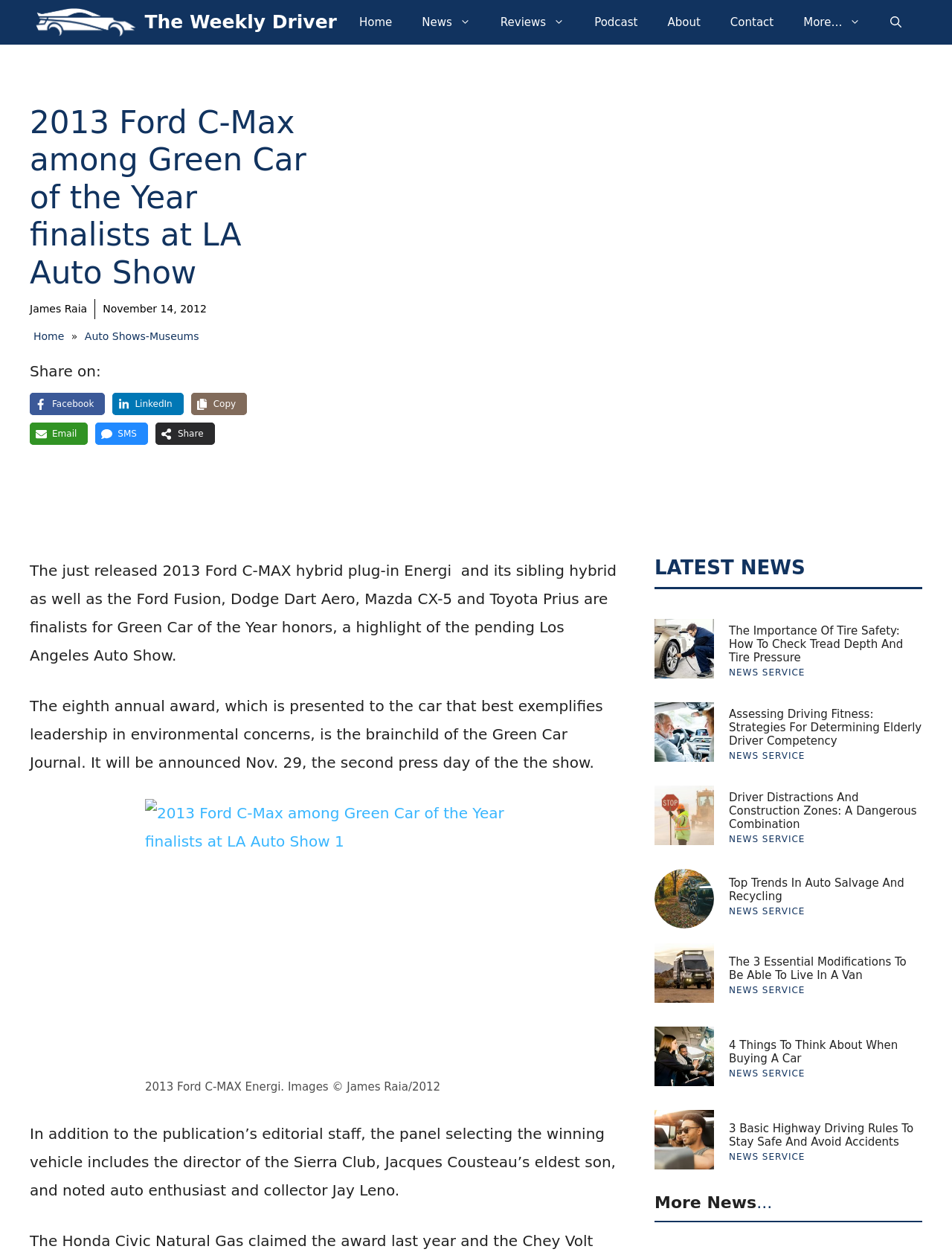Please specify the bounding box coordinates of the element that should be clicked to execute the given instruction: 'View the image of '2013 Ford C-Max among Green Car of the Year finalists at LA Auto Show''. Ensure the coordinates are four float numbers between 0 and 1, expressed as [left, top, right, bottom].

[0.152, 0.637, 0.535, 0.855]